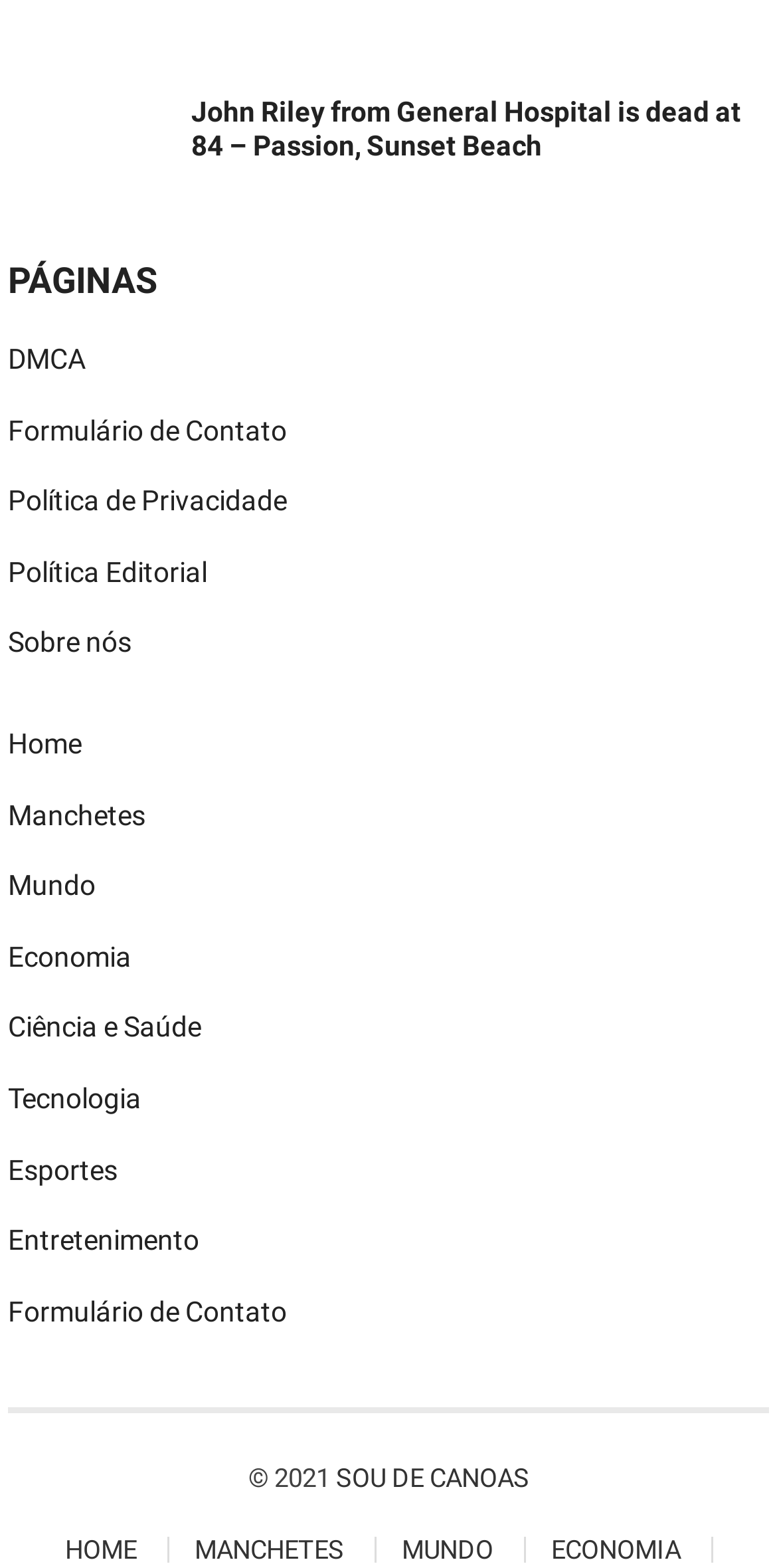What is the name of the TV show in the image?
Please provide a detailed answer to the question.

The image at the top of the webpage shows a scene from the TV show General Hospital, with the caption 'GENERAL HOSPITAL, John Reilly, 1963-. © ABC / Courtesy Everett Collection'.